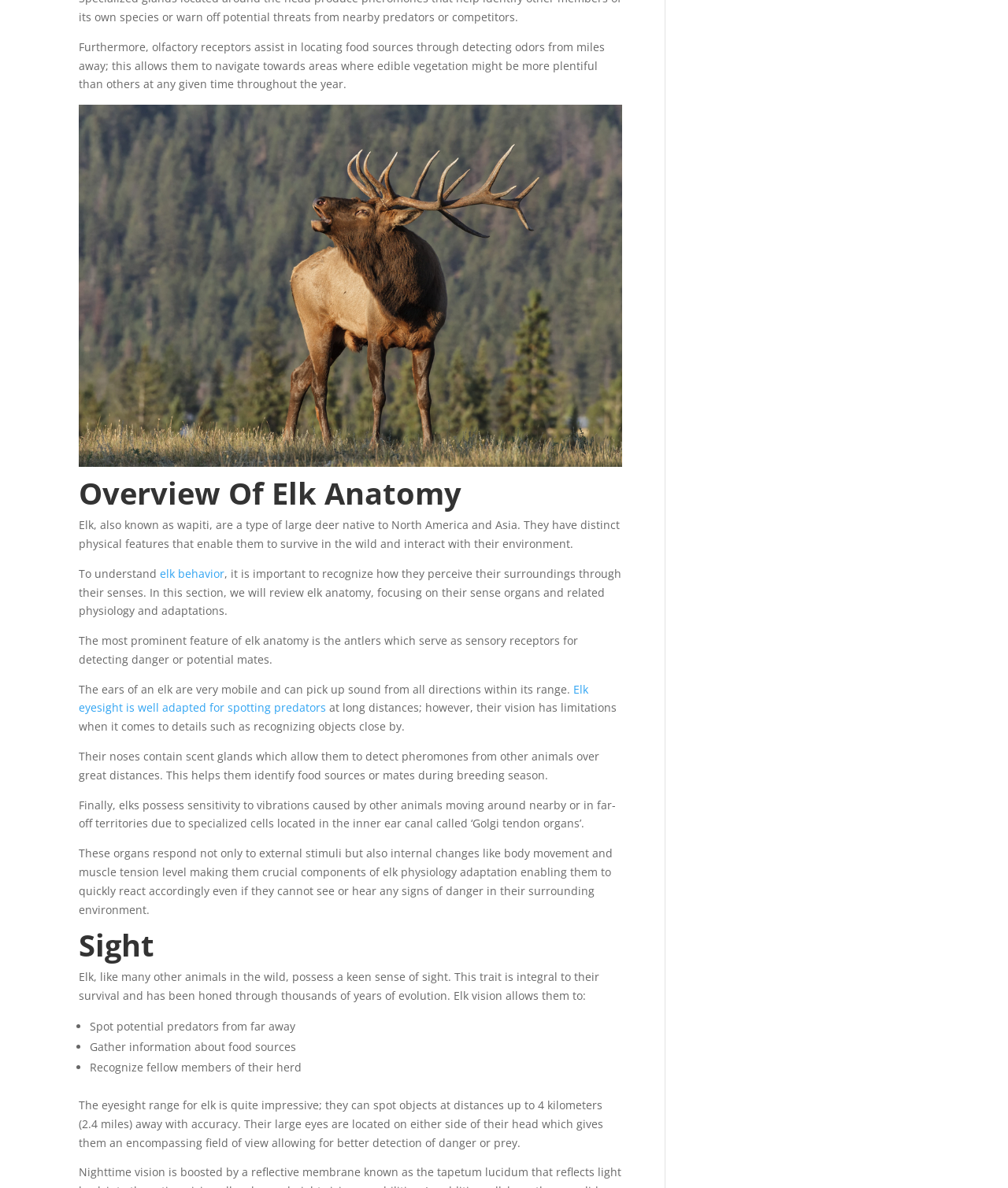Identify the bounding box coordinates for the UI element mentioned here: "elk behavior". Provide the coordinates as four float values between 0 and 1, i.e., [left, top, right, bottom].

[0.159, 0.476, 0.223, 0.489]